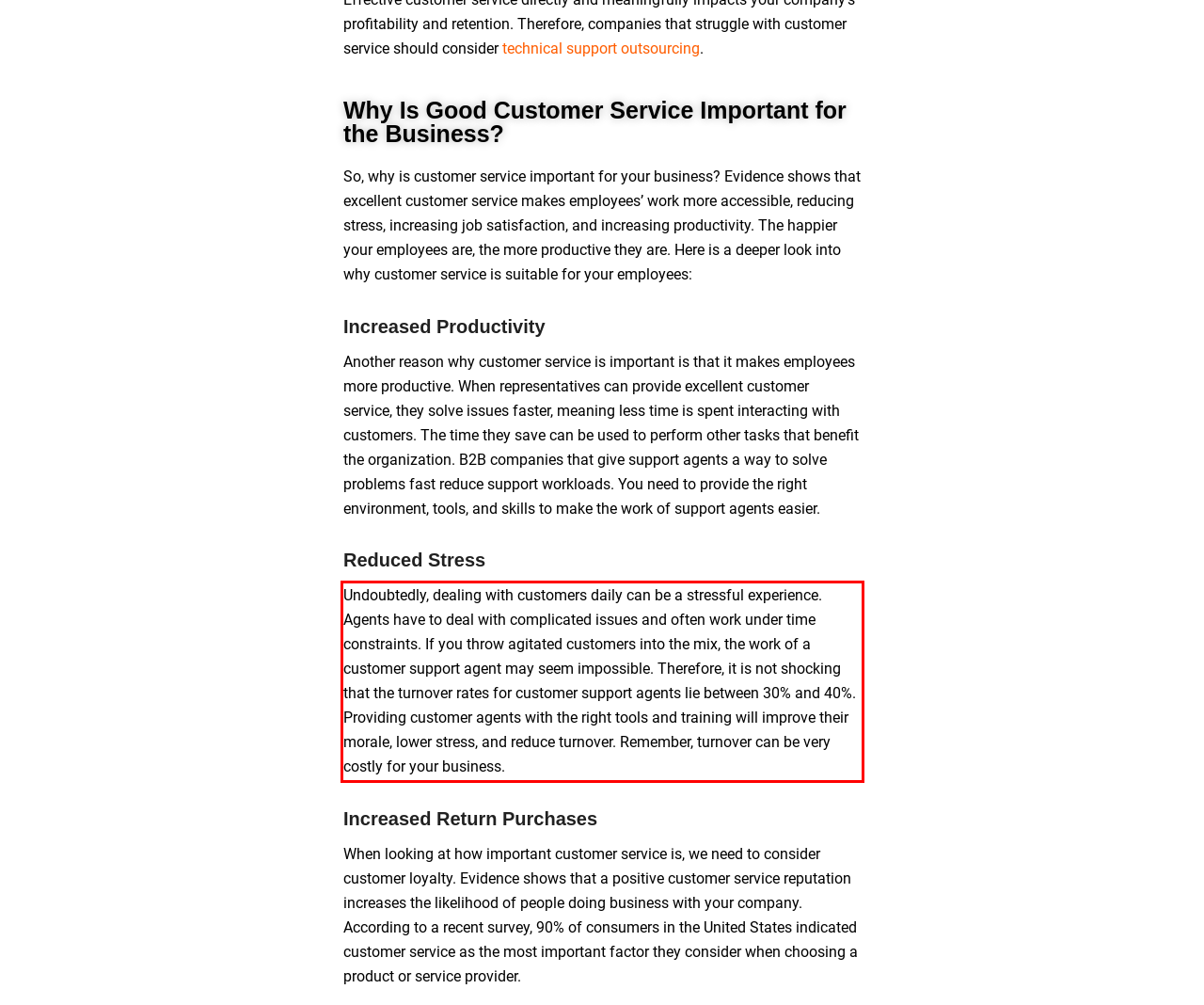Given a screenshot of a webpage with a red bounding box, extract the text content from the UI element inside the red bounding box.

Undoubtedly, dealing with customers daily can be a stressful experience. Agents have to deal with complicated issues and often work under time constraints. If you throw agitated customers into the mix, the work of a customer support agent may seem impossible. Therefore, it is not shocking that the turnover rates for customer support agents lie between 30% and 40%. Providing customer agents with the right tools and training will improve their morale, lower stress, and reduce turnover. Remember, turnover can be very costly for your business.